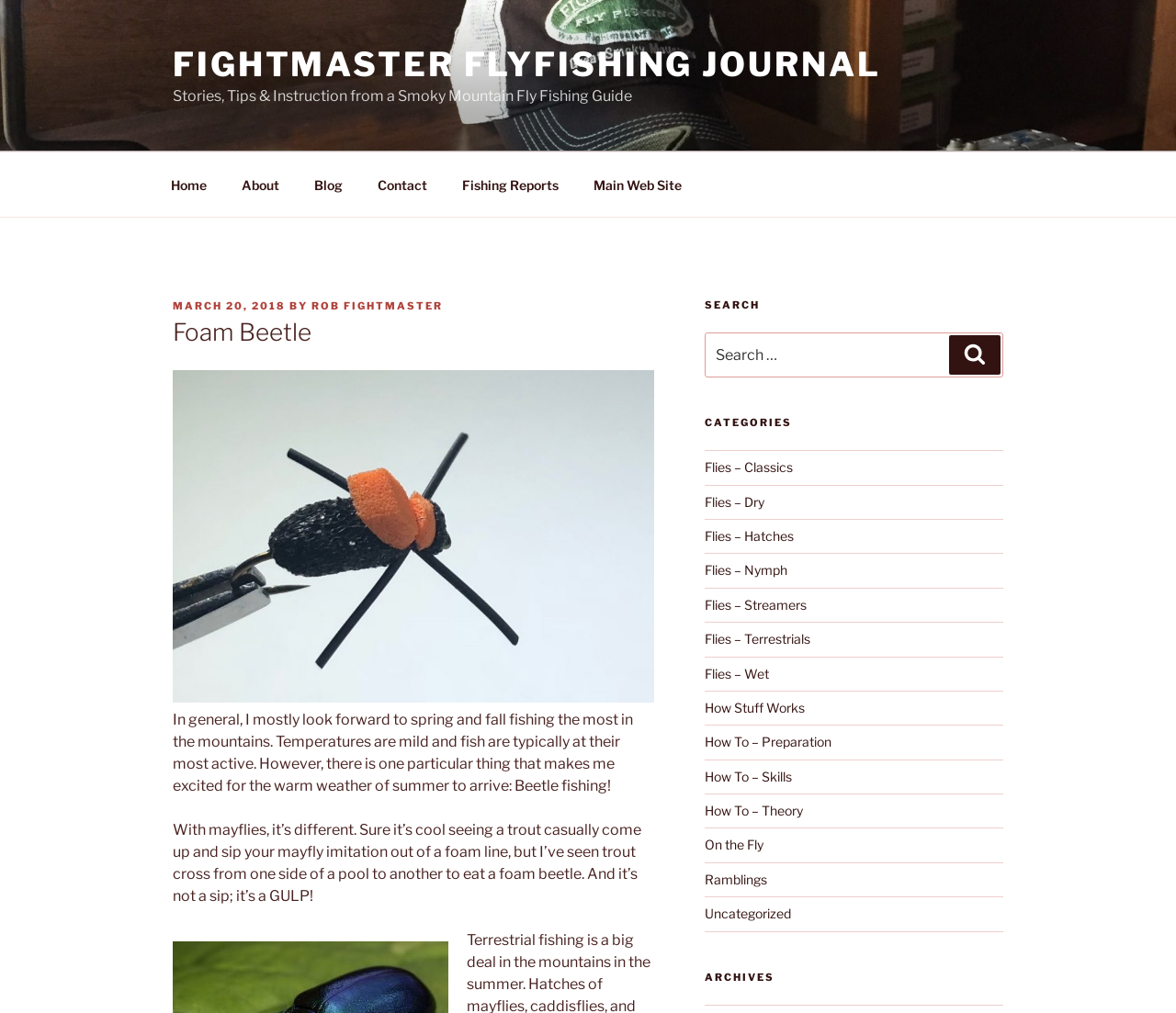Locate the bounding box coordinates of the element that needs to be clicked to carry out the instruction: "Search for something". The coordinates should be given as four float numbers ranging from 0 to 1, i.e., [left, top, right, bottom].

[0.599, 0.329, 0.853, 0.372]